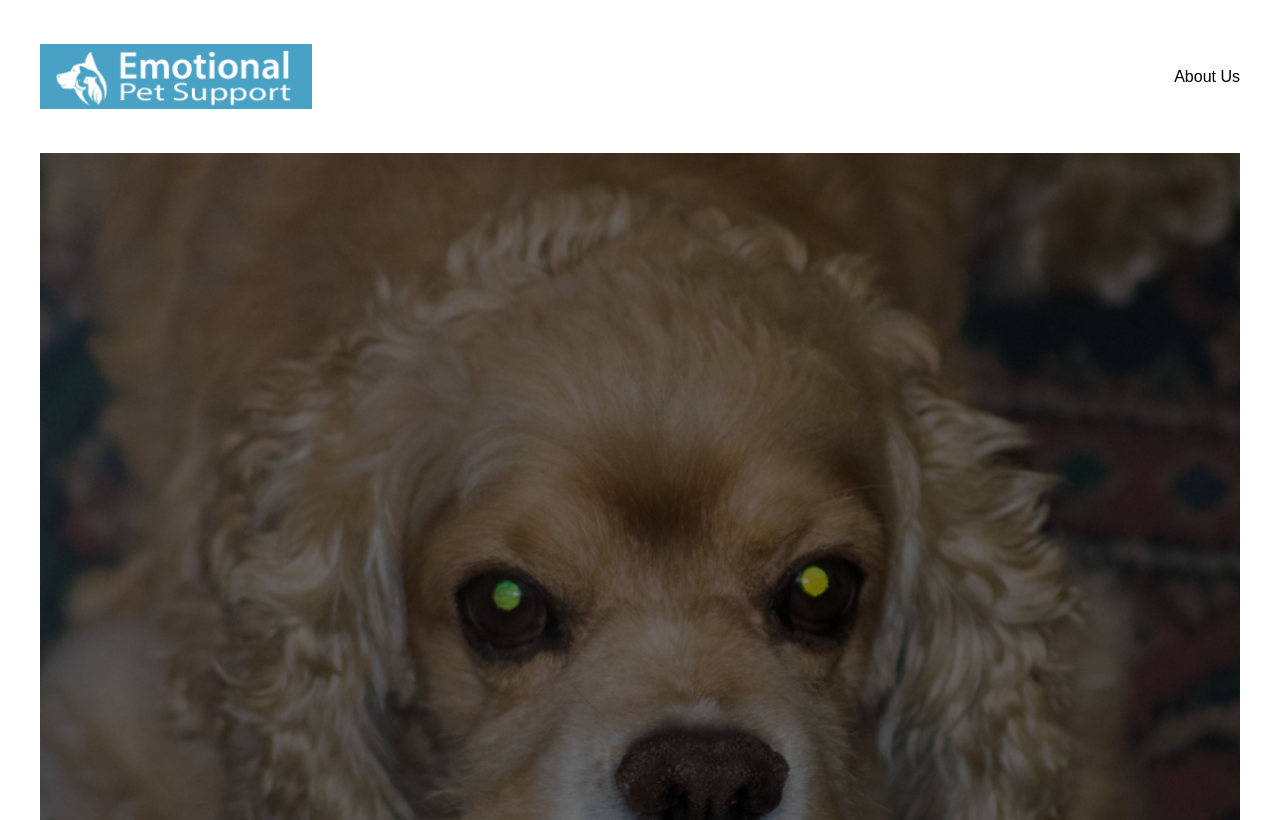Locate the bounding box of the UI element described in the following text: "About Us".

[0.917, 0.077, 0.969, 0.109]